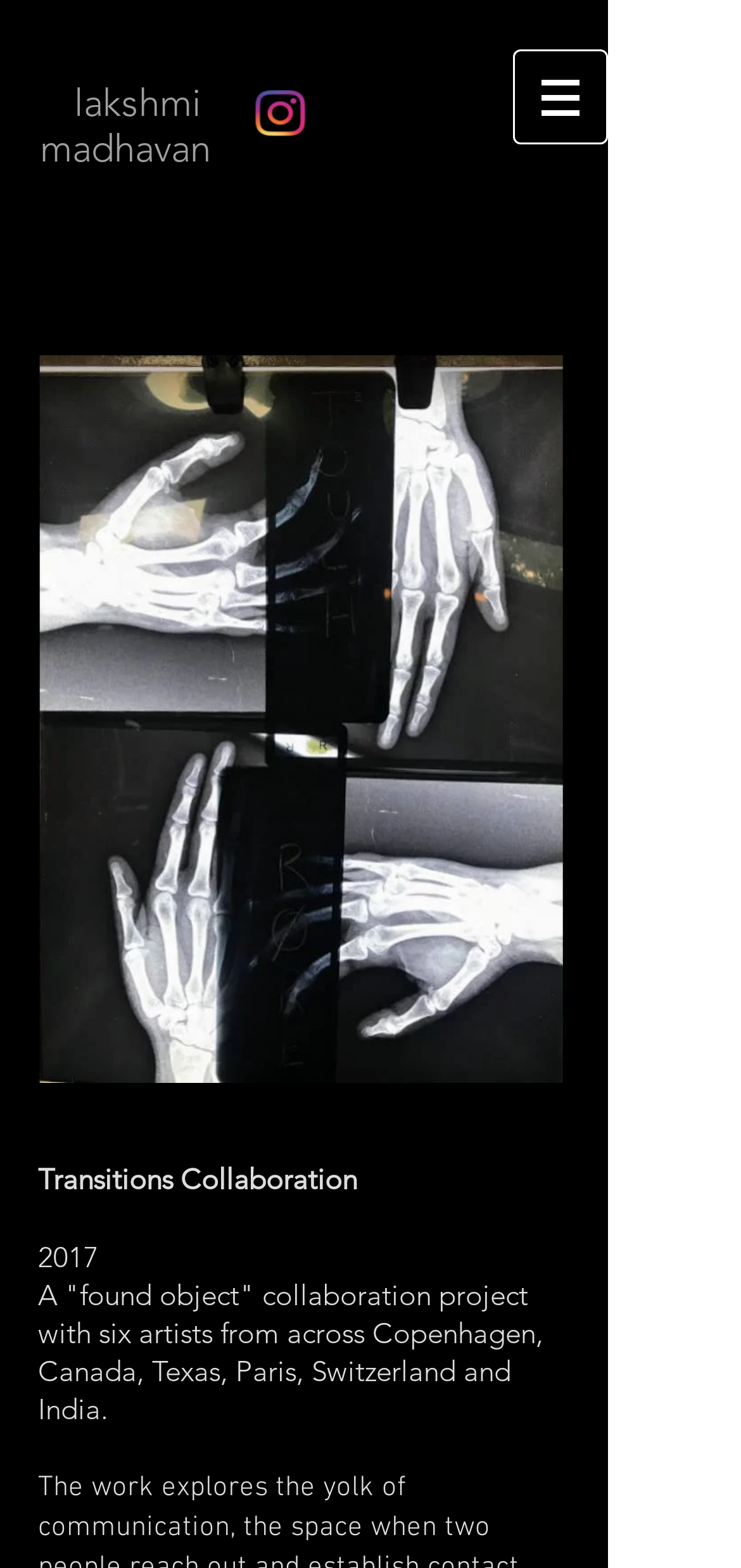Extract the bounding box of the UI element described as: "lakshmi madhavan".

[0.054, 0.051, 0.285, 0.109]